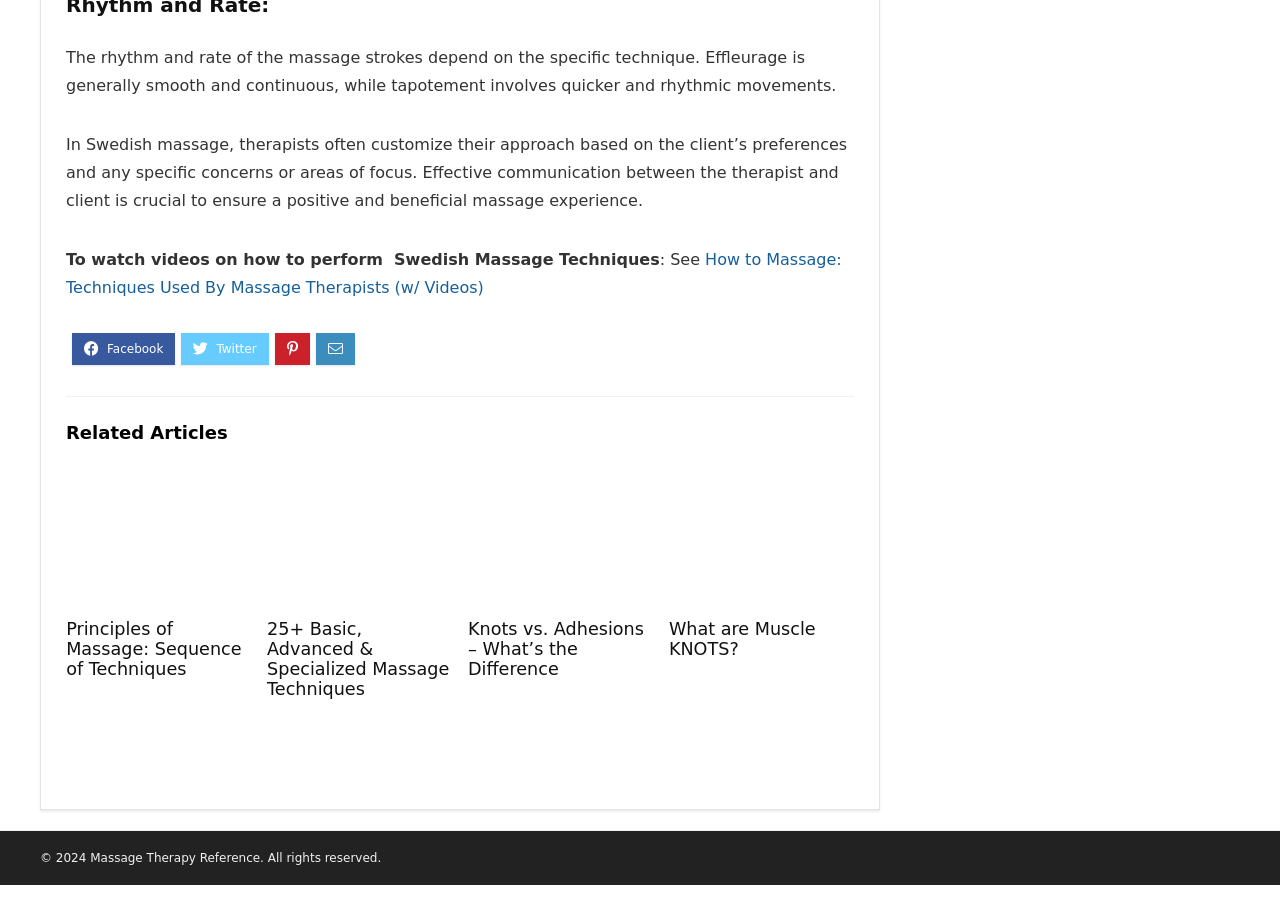Determine the bounding box coordinates for the UI element matching this description: "alt="adhesion vs knots"".

[0.366, 0.522, 0.51, 0.543]